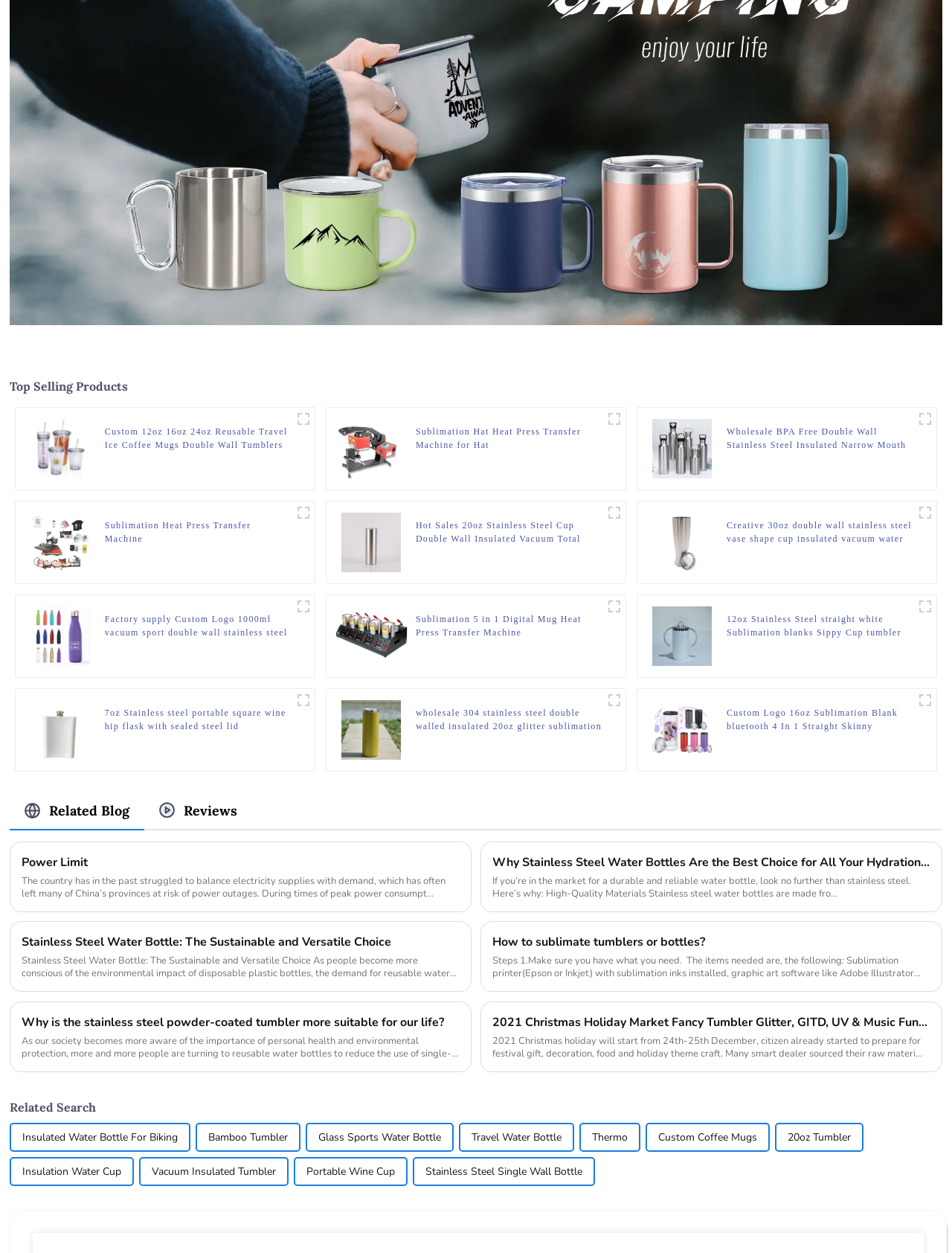Find the bounding box coordinates of the element's region that should be clicked in order to follow the given instruction: "Check the 'Sublimation Heat Press Transfer Machine' product". The coordinates should consist of four float numbers between 0 and 1, i.e., [left, top, right, bottom].

[0.11, 0.414, 0.307, 0.435]